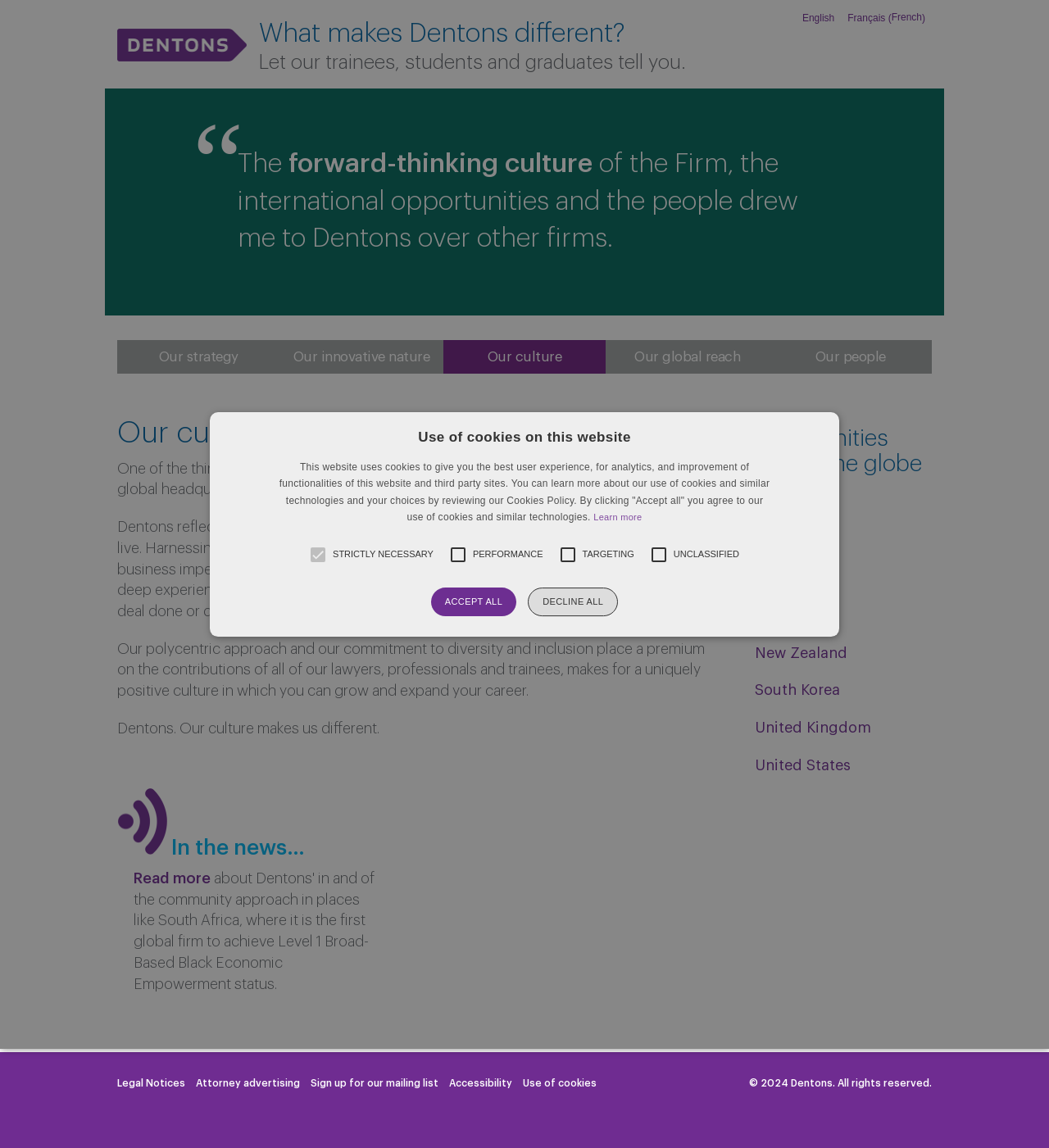What is the purpose of the links at the bottom of the webpage?
Craft a detailed and extensive response to the question.

I inferred this answer by looking at the heading element that says 'Opportunities around the globe' and the links below it that list various countries and regions. This suggests that the purpose of these links is to provide information about opportunities around the globe.